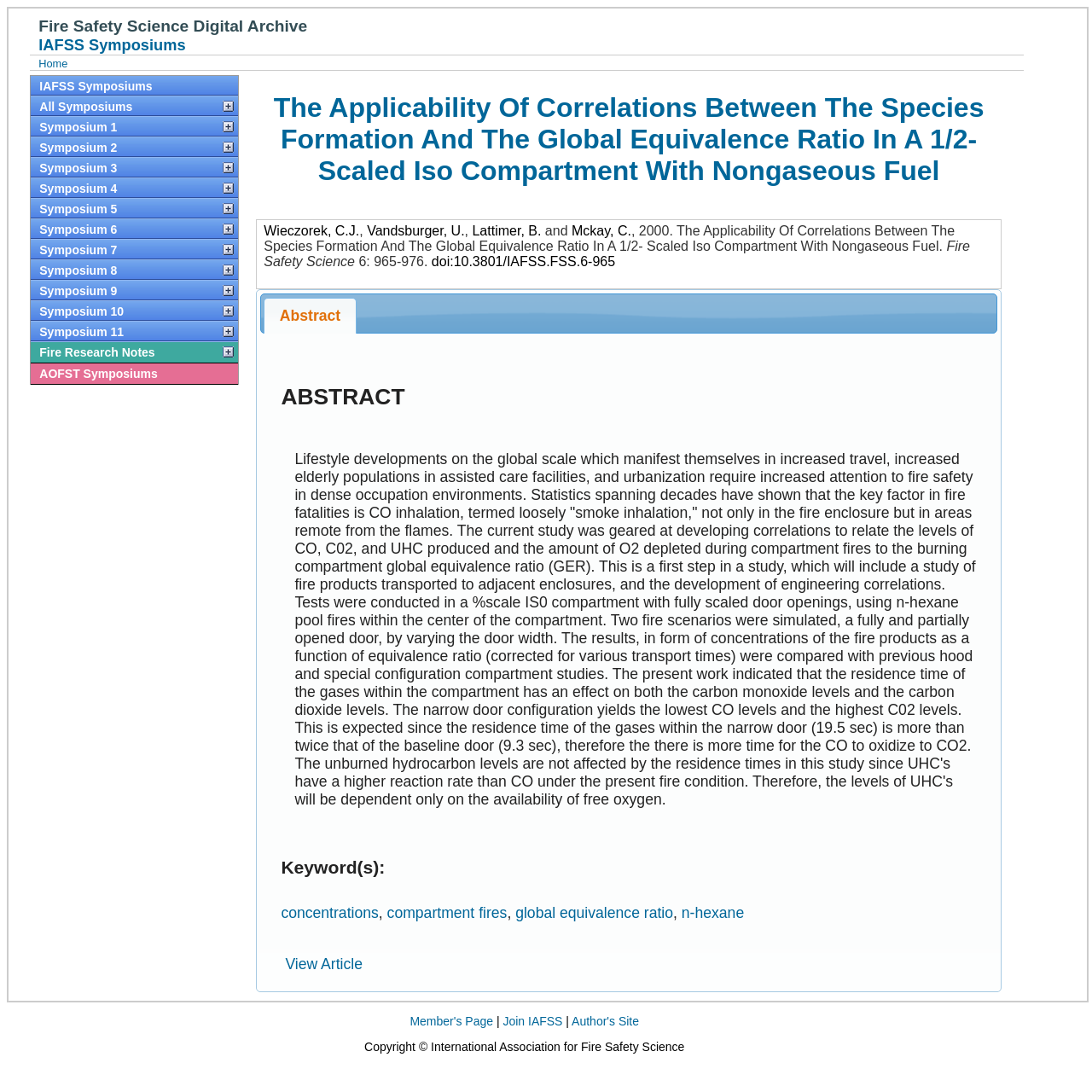Identify the coordinates of the bounding box for the element that must be clicked to accomplish the instruction: "View Article".

[0.257, 0.871, 0.336, 0.894]